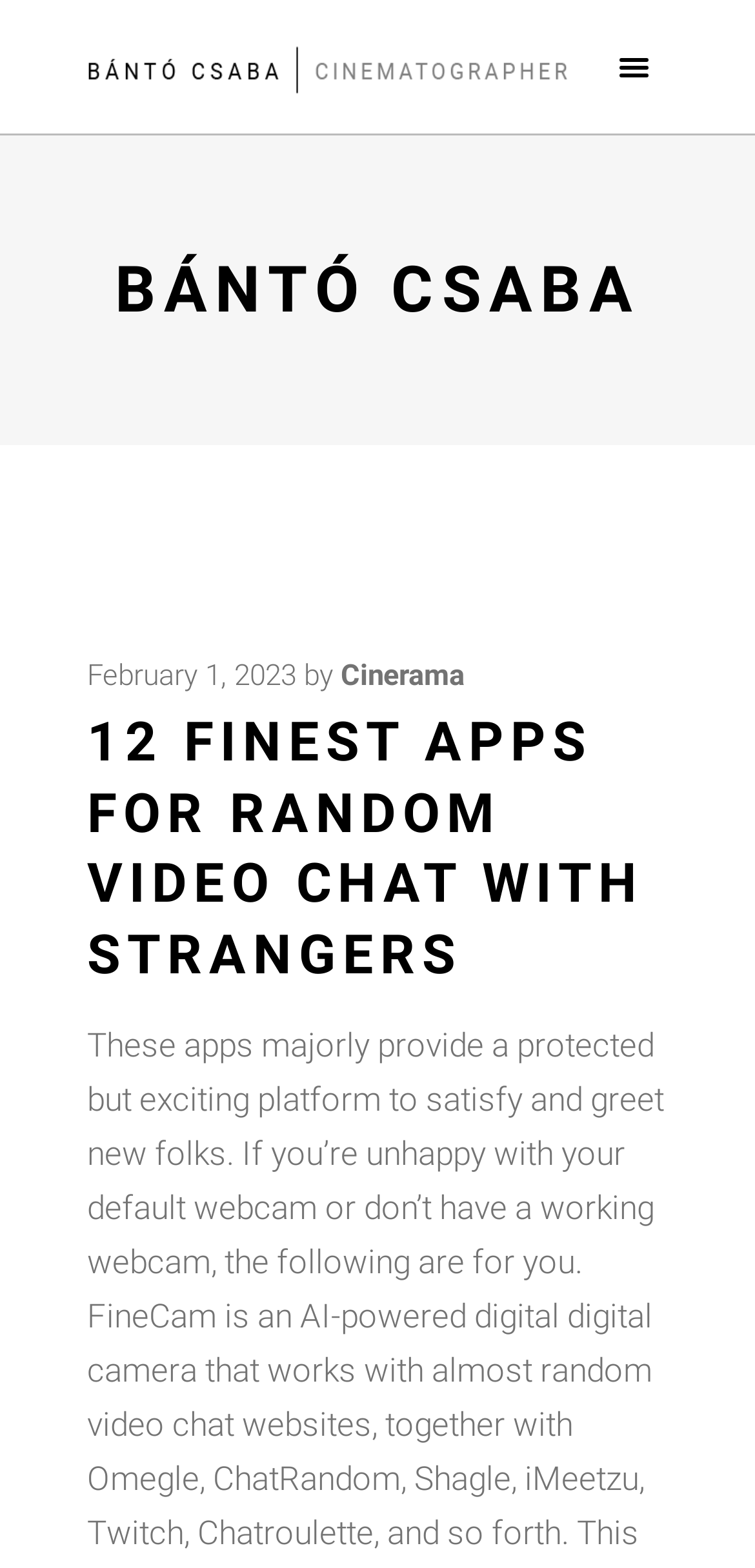Based on the element description February 1, 2023, identify the bounding box coordinates for the UI element. The coordinates should be in the format (top-left x, top-left y, bottom-right x, bottom-right y) and within the 0 to 1 range.

[0.115, 0.42, 0.392, 0.442]